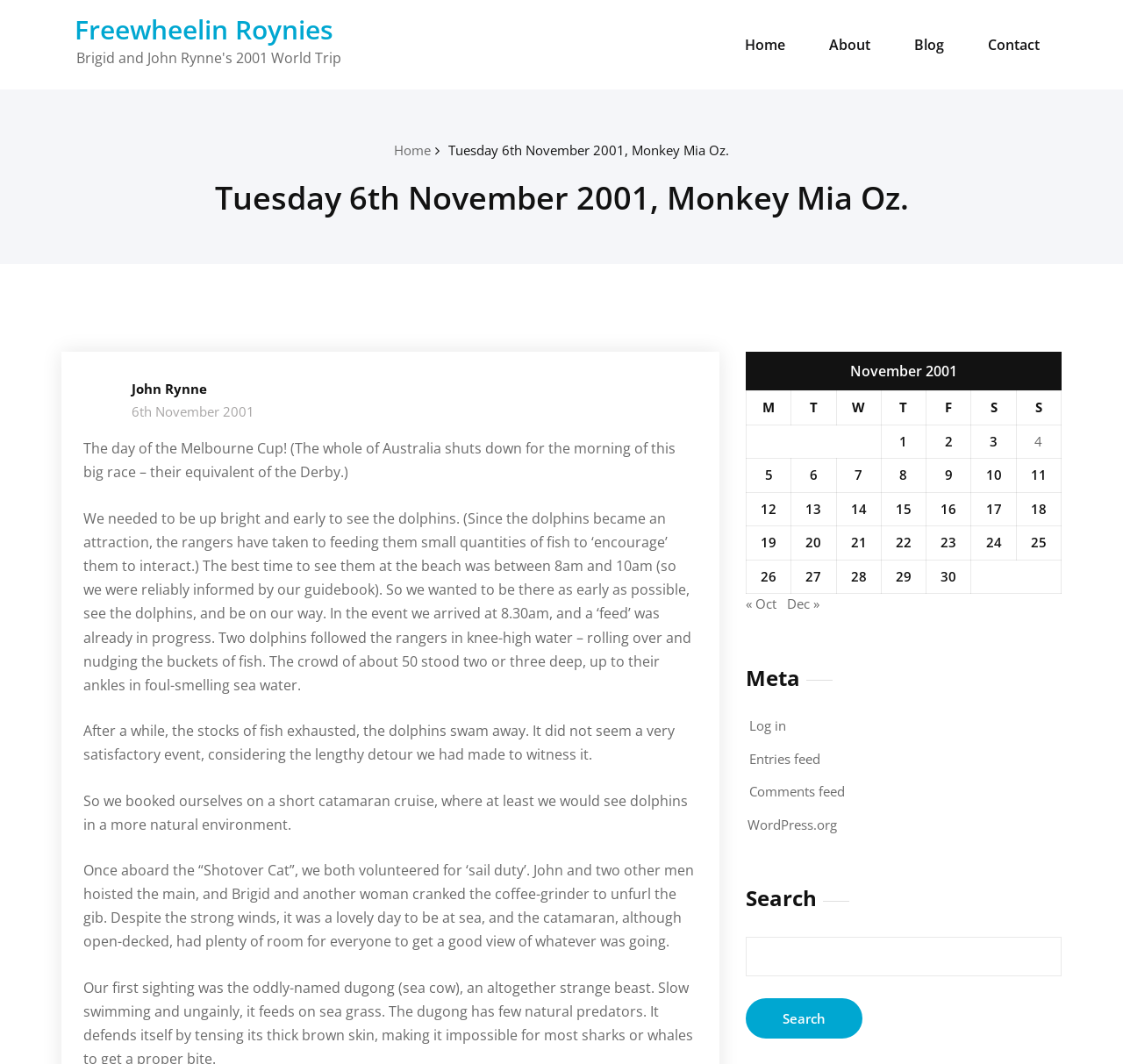Using the element description provided, determine the bounding box coordinates in the format (top-left x, top-left y, bottom-right x, bottom-right y). Ensure that all values are floating point numbers between 0 and 1. Element description: Blog

[0.802, 0.015, 0.852, 0.07]